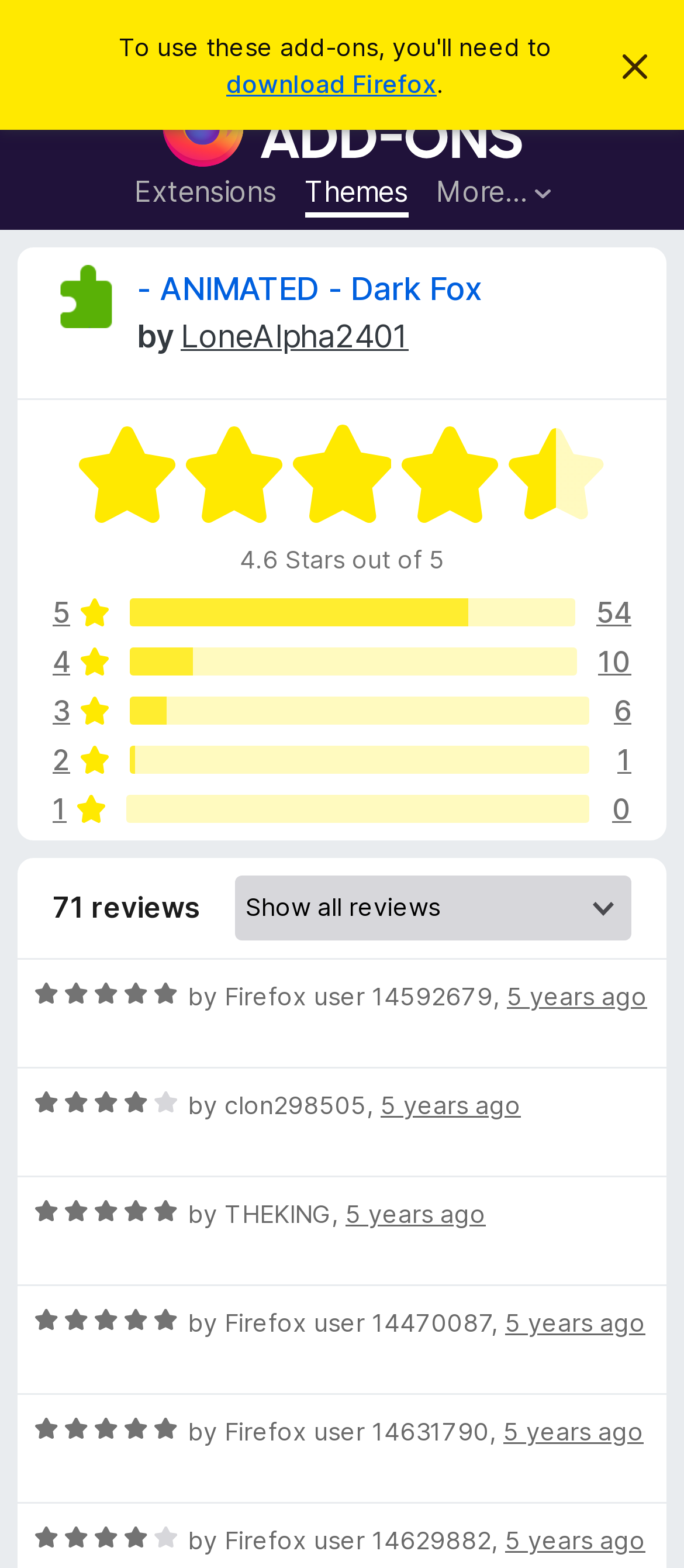Please identify the bounding box coordinates of the element on the webpage that should be clicked to follow this instruction: "Back to previous page". The bounding box coordinates should be given as four float numbers between 0 and 1, formatted as [left, top, right, bottom].

None